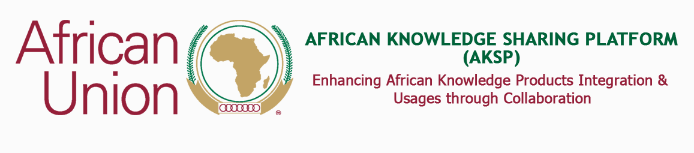Give a thorough and detailed caption for the image.

The image features the logo and title of the African Knowledge Sharing Platform (AKSP), a project under the African Union. The design contains the phrase "AFRICAN KNOWLEDGE SHARING PLATFORM (AKSP)" prominently, showcasing a commitment to enhancing collaboration and the integration of African knowledge products. Below the title, a tagline reads, "Enhancing African Knowledge Products Integration & Usages through Collaboration," emphasizing the platform's aim to foster cooperation among stakeholders across the continent. The logo also includes an emblematic representation of Africa, framed with laurel branches, symbolizing unity and achievement in knowledge sharing initiatives. This image encapsulates the essence of the African Union's efforts to promote knowledge transfer and collaboration across African nations.